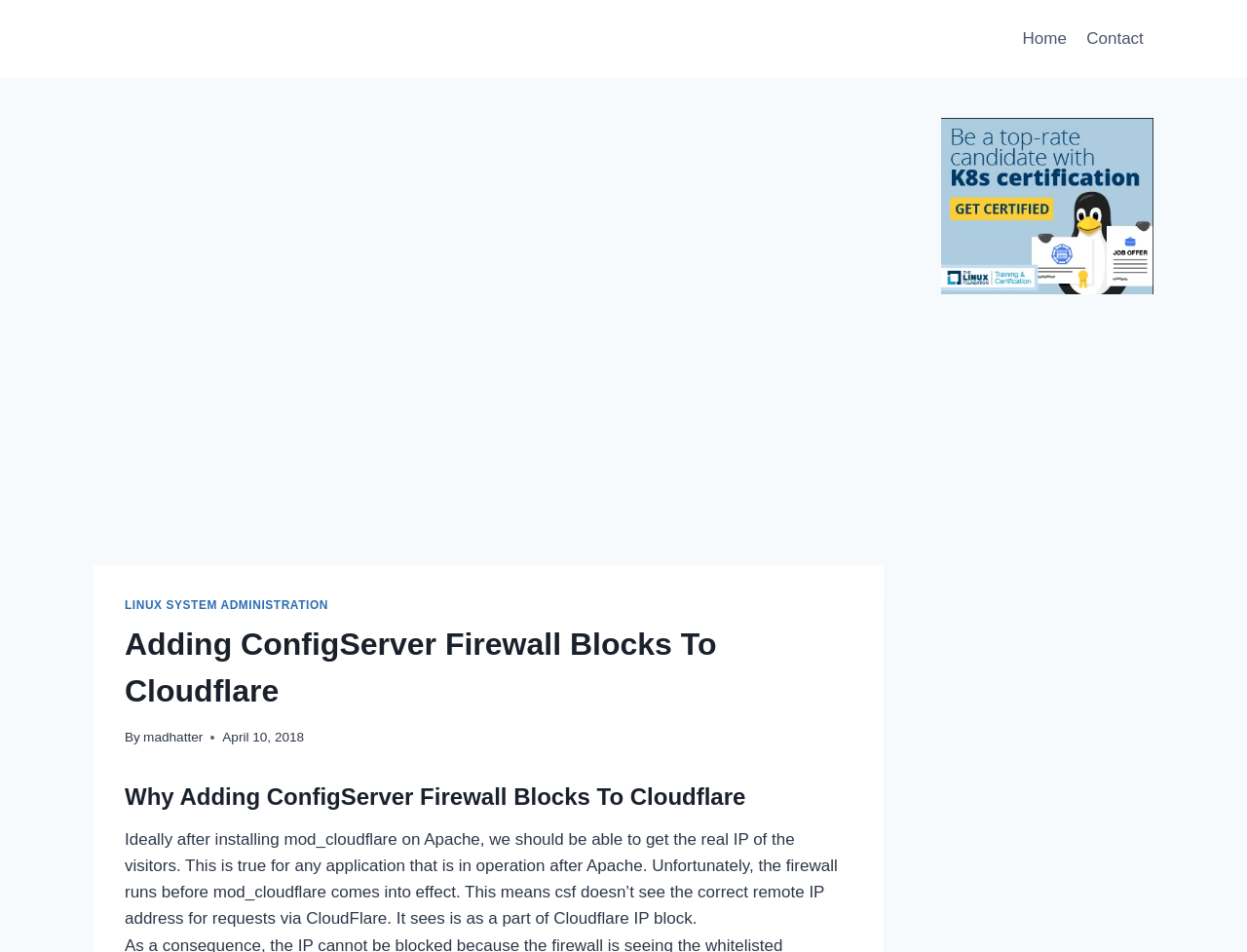Please determine the bounding box coordinates for the element with the description: "madhatter".

[0.115, 0.767, 0.163, 0.782]